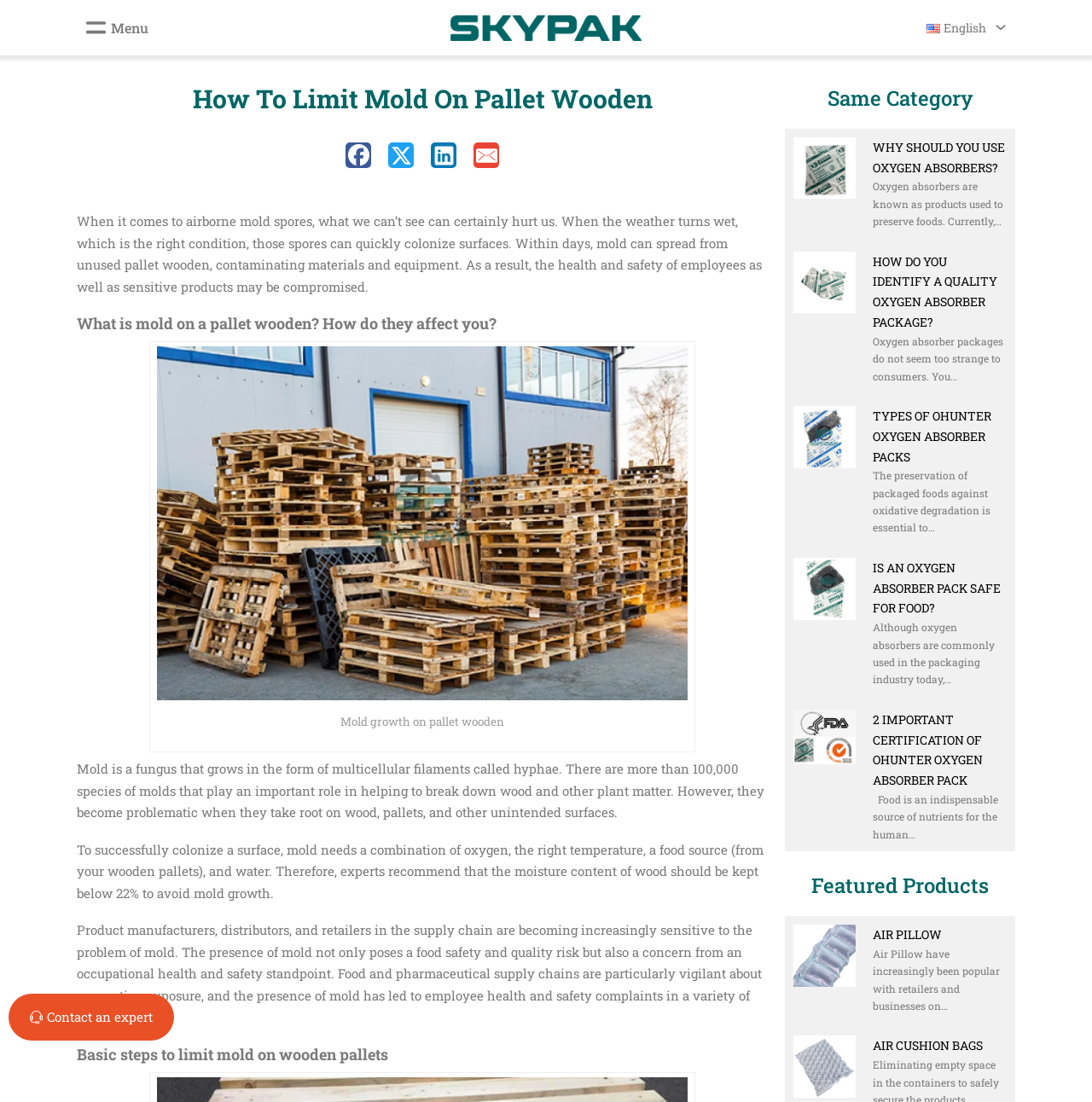Provide a thorough description of this webpage.

This webpage is about limiting mold on pallet wooden, with the title "How to limit mold on pallet wooden | Sky Pak" at the top. Below the title, there is a button "Open" with an image, followed by a link to "Sky Pak" with an image. On the top right, there is a link to "English" with a small flag icon.

The main content of the webpage starts with a heading "How To Limit Mold On Pallet Wooden" followed by a paragraph of text discussing the importance of controlling mold growth on wooden pallets. Below this, there are three social media links to Facebook, LinkedIn, and Email, each with an image.

The next section has a heading "What is mold on a pallet wooden? How do they affect you?" followed by a figure with an image of mold growth on pallet wooden and a caption. Below this, there are three paragraphs of text explaining what mold is, how it grows, and its effects on product manufacturers and distributors.

The webpage then moves on to a section with a heading "Basic steps to limit mold on wooden pallets", but the content is not provided. Instead, there are several links to related articles, including "Why should you use Oxygen Absorbers?", "How Do You Identify A Quality Oxygen Absorber Package?", "Types of ohunter oxygen absorber packs", "Is an oxygen absorber pack safe for food?", and "2 important certifications of ohunter oxygen absorber pack". Each link has a brief summary of the article.

On the right side of the webpage, there is a section with a heading "Same Category" and a link to a related article. Below this, there are several links to featured products, including "Air Pillow" and "Air Cushion Bags", each with an image and a brief description.

At the bottom of the webpage, there is a call-to-action button "Contact an expert".